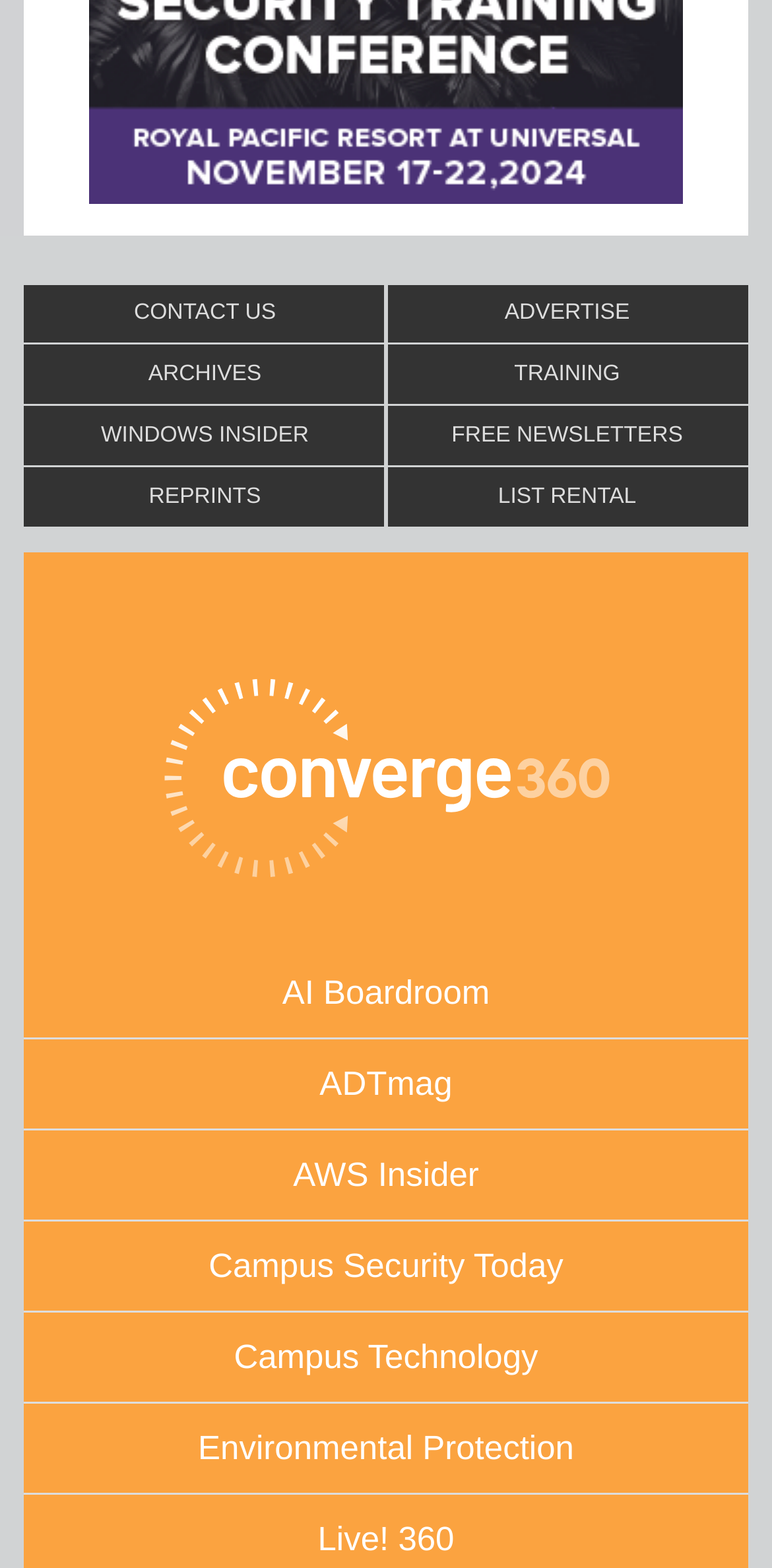Please find the bounding box coordinates of the element that you should click to achieve the following instruction: "check Environmental Protection". The coordinates should be presented as four float numbers between 0 and 1: [left, top, right, bottom].

[0.031, 0.895, 0.969, 0.953]